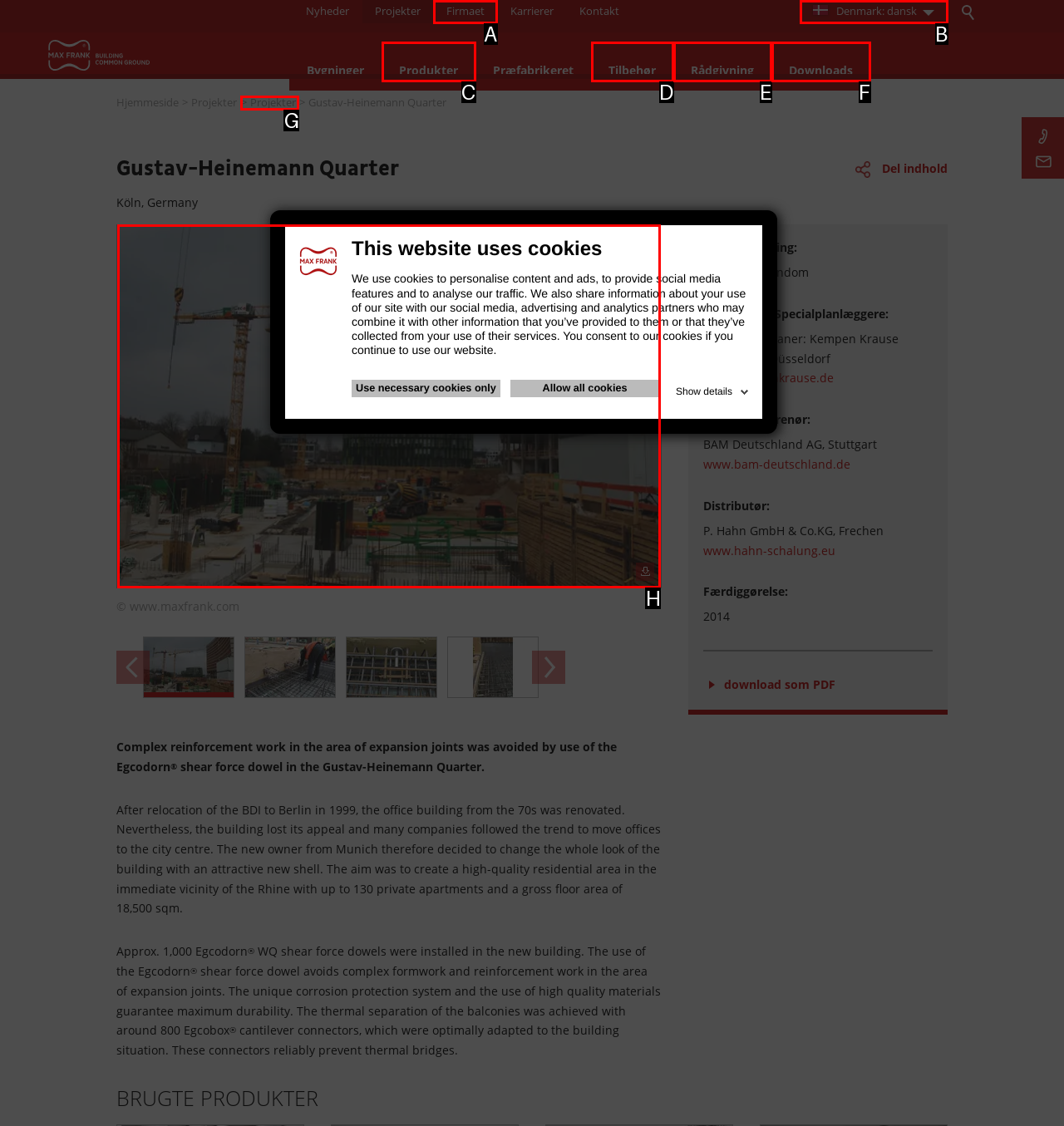Choose the HTML element that corresponds to the description: parent_node: Download det originale billede
Provide the answer by selecting the letter from the given choices.

H